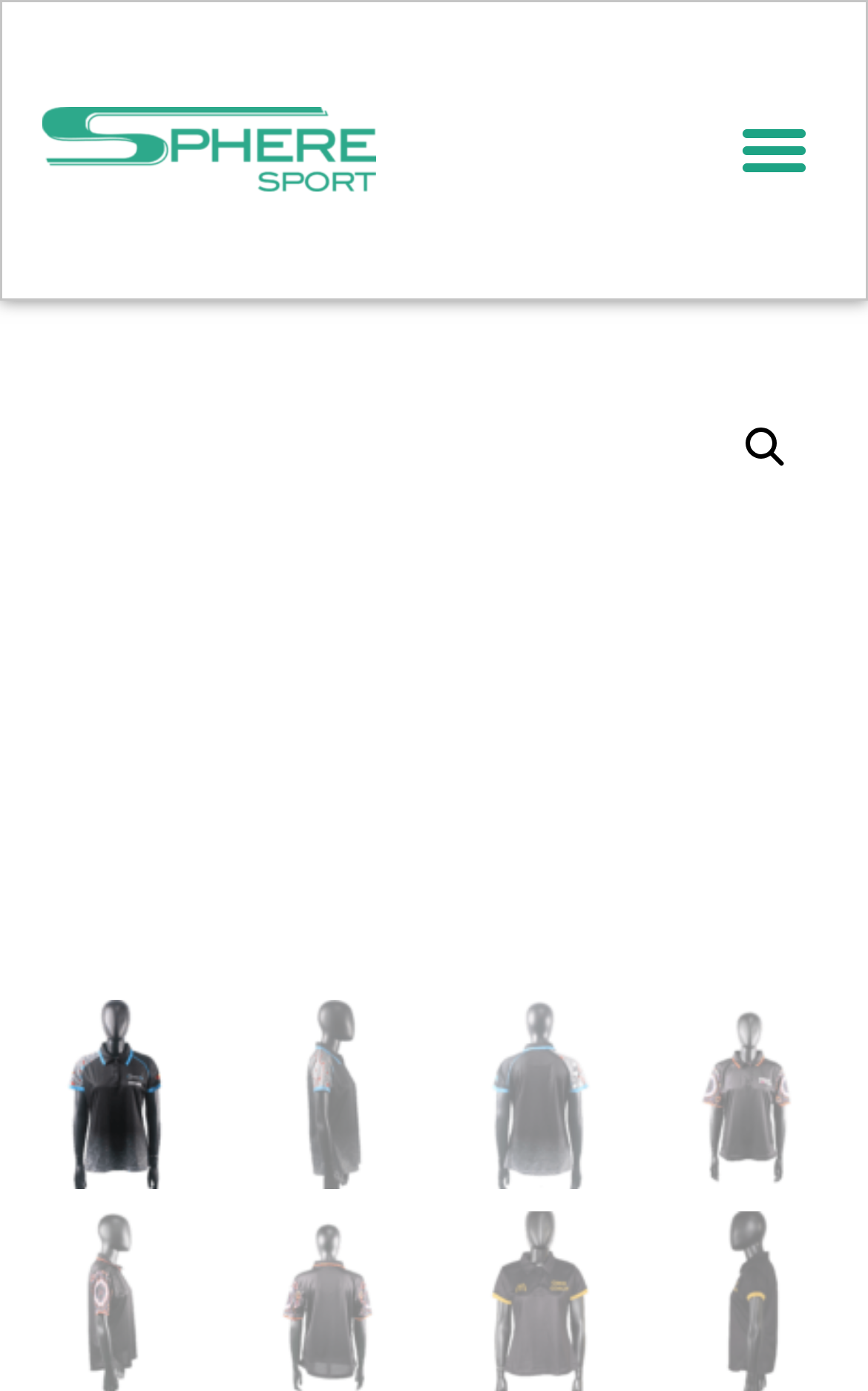Extract the main heading text from the webpage.

Women’s Business Polo